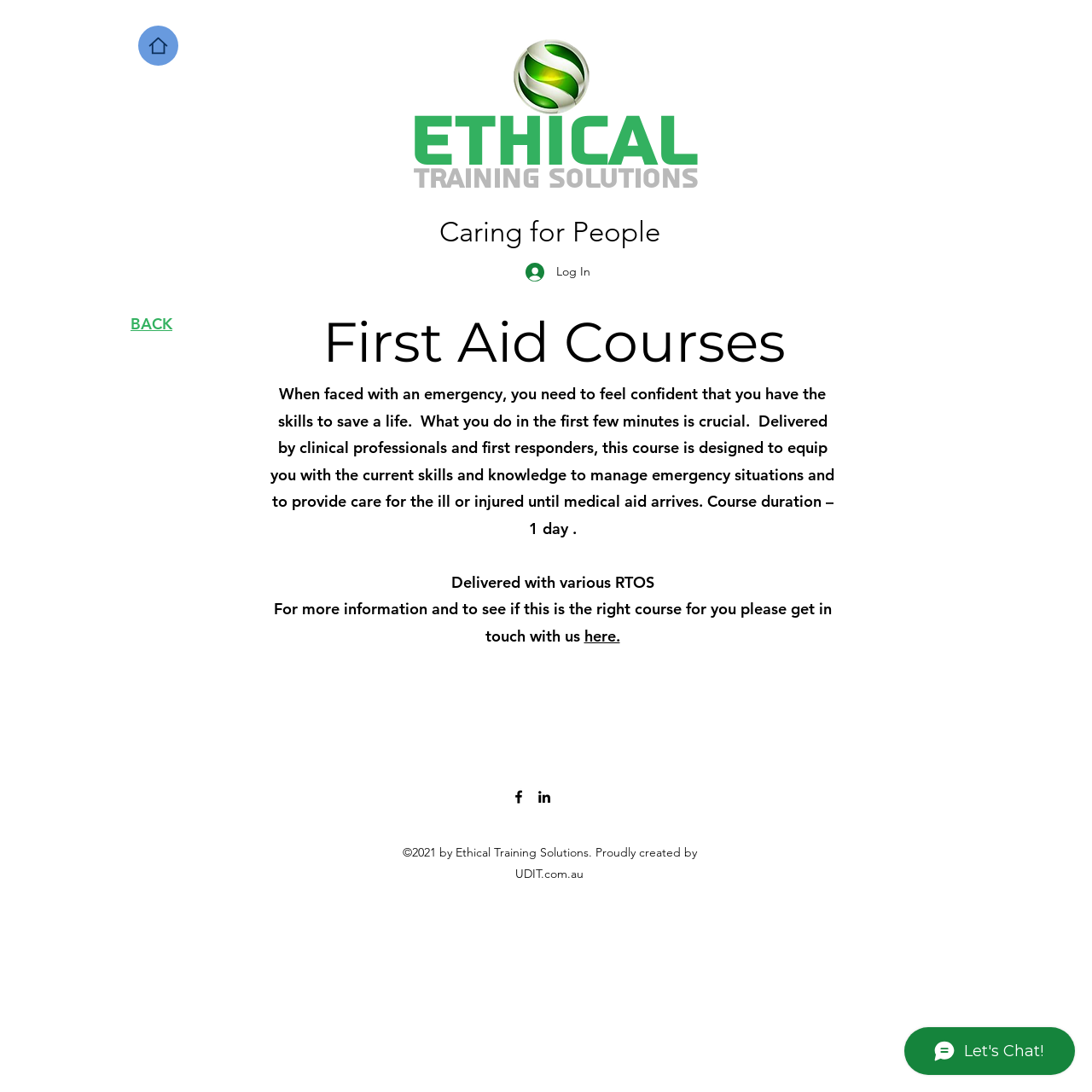Pinpoint the bounding box coordinates of the clickable area necessary to execute the following instruction: "Click the logo". The coordinates should be given as four float numbers between 0 and 1, namely [left, top, right, bottom].

[0.47, 0.036, 0.54, 0.105]